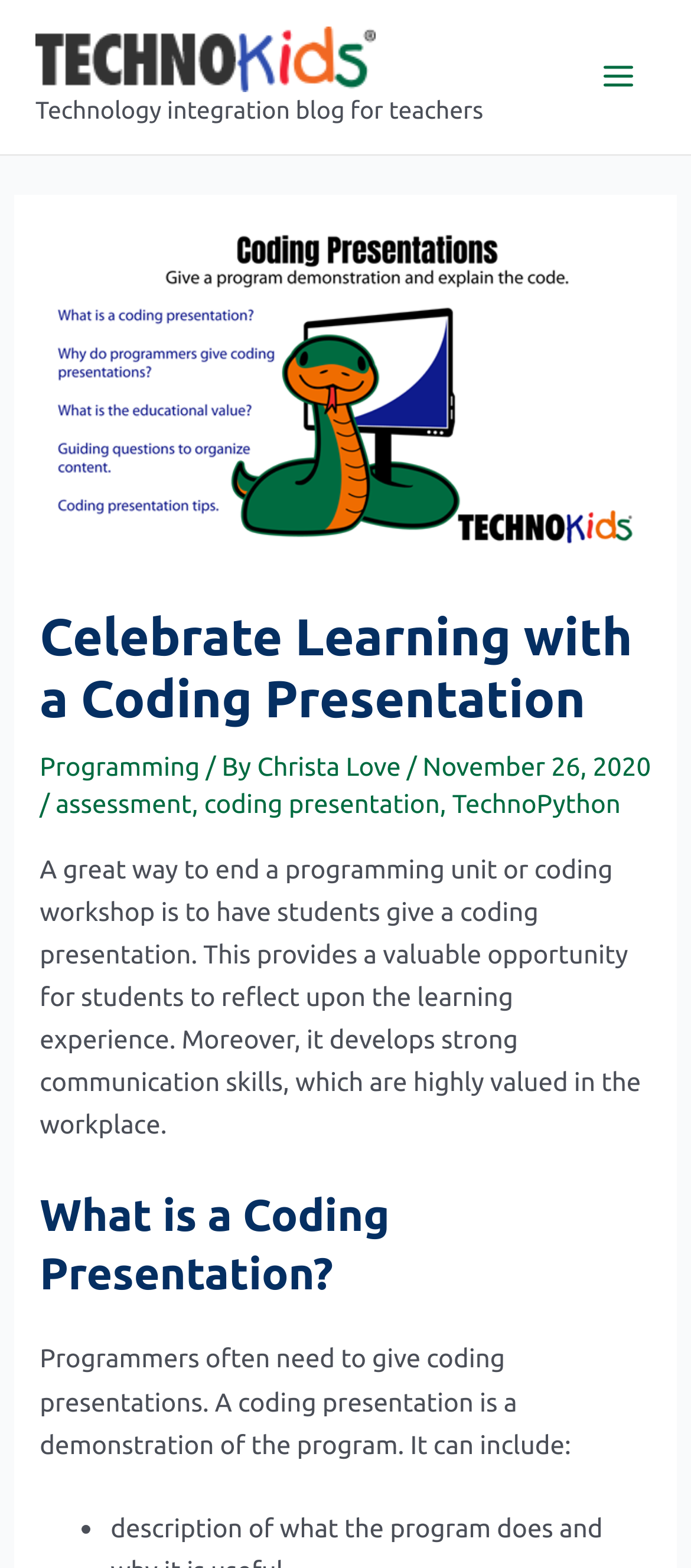Provide an in-depth caption for the elements present on the webpage.

The webpage is a blog post titled "Celebrate Learning with a Coding Presentation" on the TechnoKids Blog. At the top left, there is a link to the TechnoKids website, accompanied by a TechnoKids logo image. Next to it, there is a static text describing the blog as a "Technology integration blog for teachers". On the top right, there is a button labeled "Main Menu" with an image of a hamburger icon.

Below the top section, there is a header section with a large image related to coding presentation for middle school. The header section also contains the title of the blog post, "Celebrate Learning with a Coding Presentation", and the author's name, "Christa Love", with a publication date of "November 26, 2020". There are also links to related topics, such as "Programming", "assessment", "coding presentation", and "TechnoPython".

The main content of the blog post starts with a paragraph of text, which discusses the benefits of having students give a coding presentation at the end of a programming unit or coding workshop. The text explains that this provides an opportunity for students to reflect on their learning experience and develop strong communication skills.

Below the introductory paragraph, there is a heading titled "What is a Coding Presentation?" followed by a section of text that explains what a coding presentation is and what it typically includes. The text is formatted with a bullet point, indicated by a "•" symbol, which lists the components of a coding presentation.